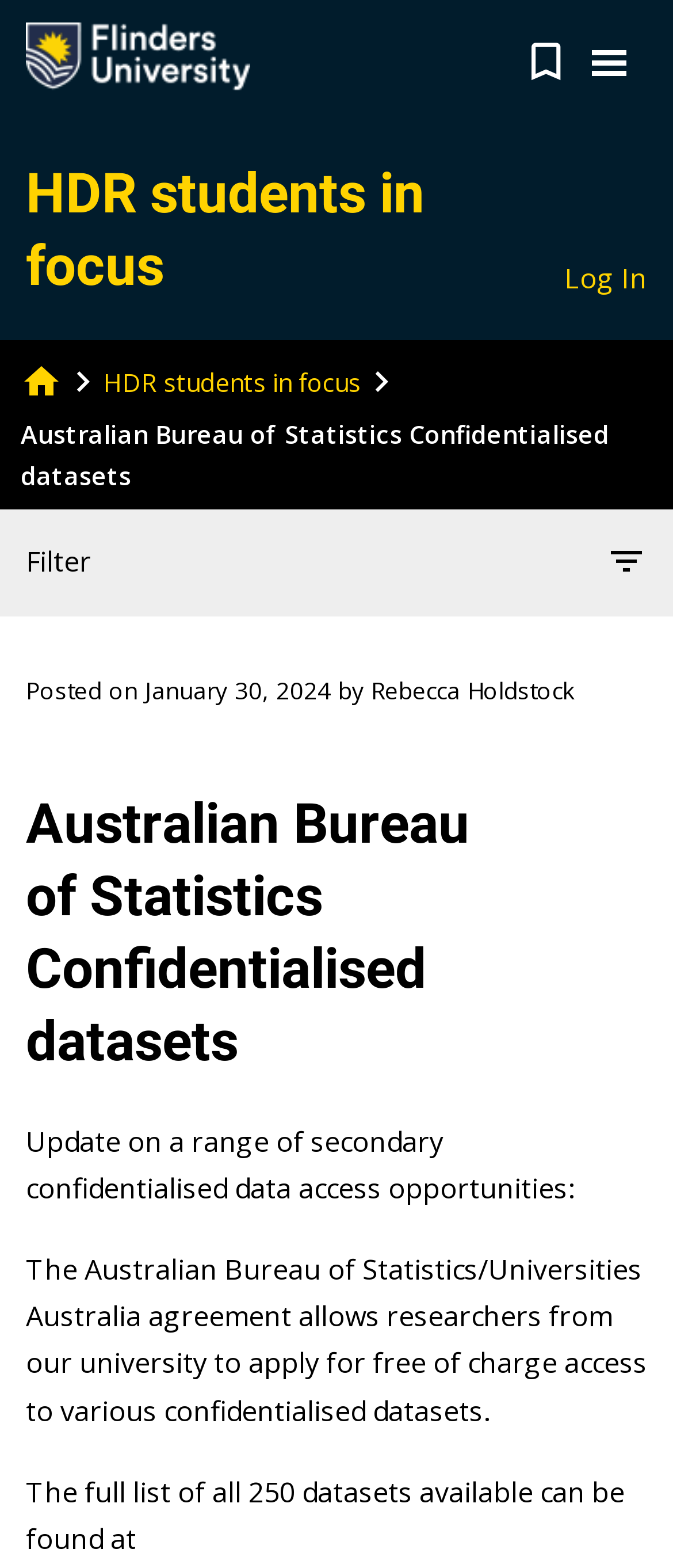Locate the bounding box coordinates of the segment that needs to be clicked to meet this instruction: "Log In".

[0.838, 0.164, 0.962, 0.19]